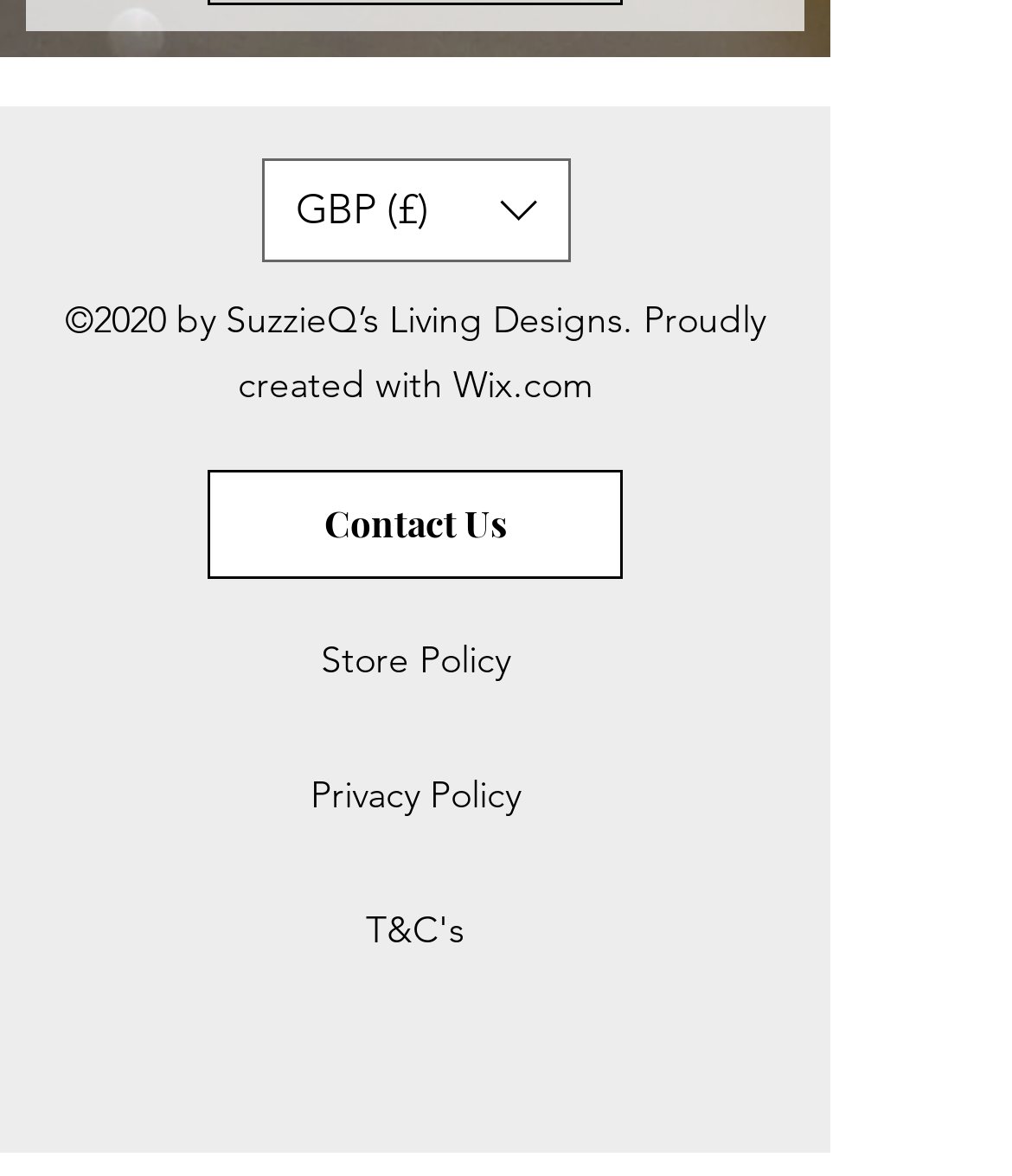Identify the bounding box coordinates for the element you need to click to achieve the following task: "Select a currency". Provide the bounding box coordinates as four float numbers between 0 and 1, in the form [left, top, right, bottom].

[0.259, 0.134, 0.564, 0.222]